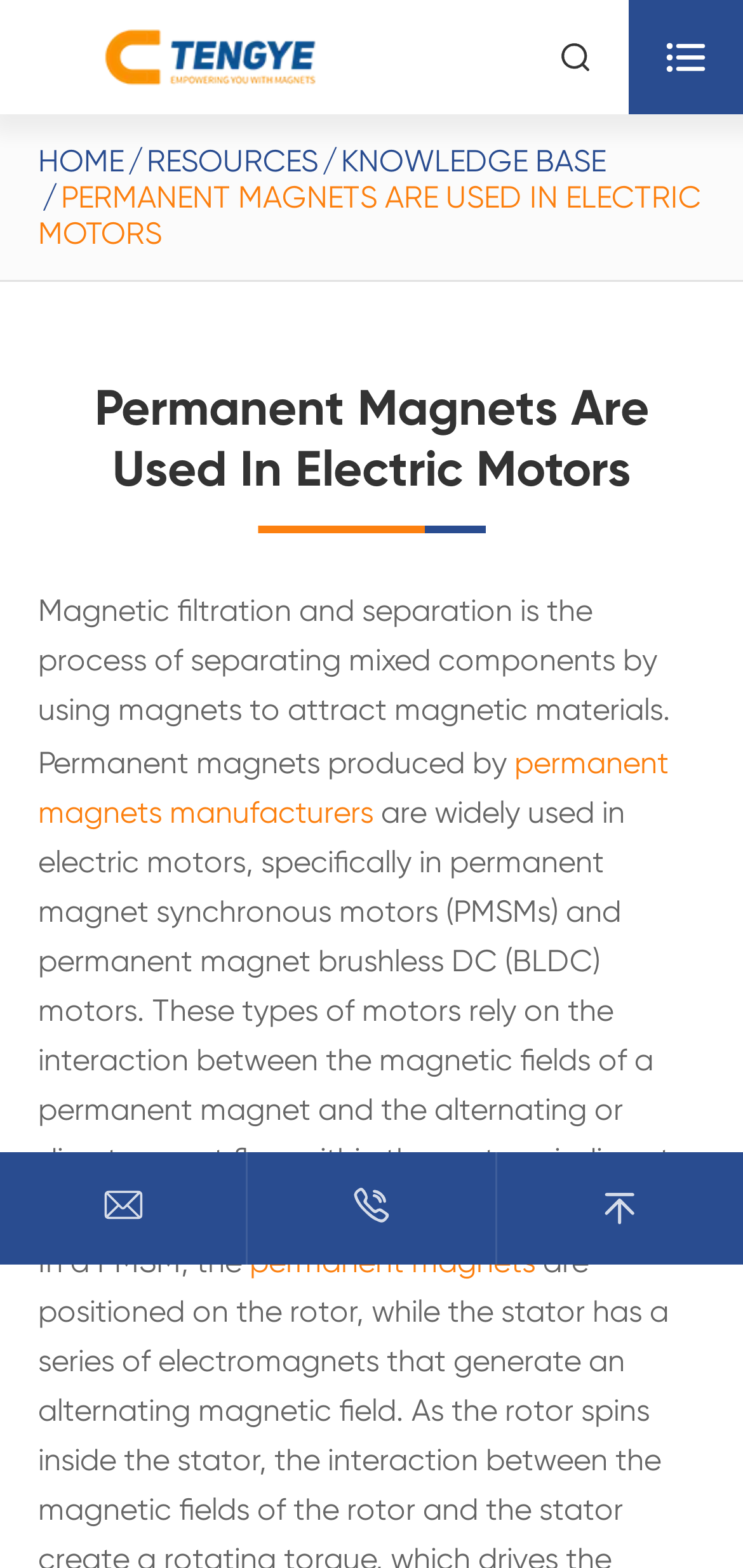What type of motors rely on the interaction between magnetic fields and current flow?
Please answer the question with a detailed response using the information from the screenshot.

The webpage content states that permanent magnets are widely used in electric motors, specifically in permanent magnet synchronous motors (PMSMs) and permanent magnet brushless DC (BLDC) motors. These types of motors rely on the interaction between the magnetic fields of a permanent magnet and the alternating or direct current flow within the motor windings to generate motion.